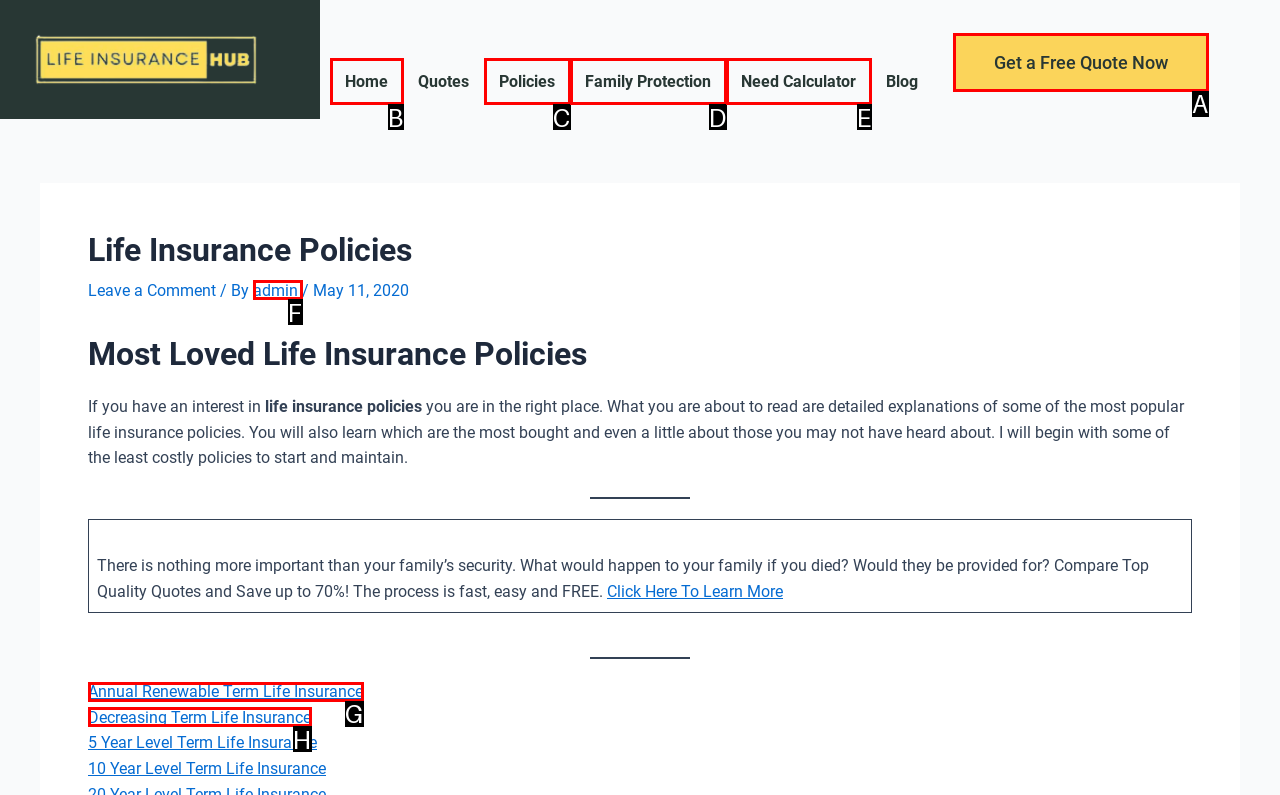Select the proper HTML element to perform the given task: Visit the 'ABOUT US' page Answer with the corresponding letter from the provided choices.

None